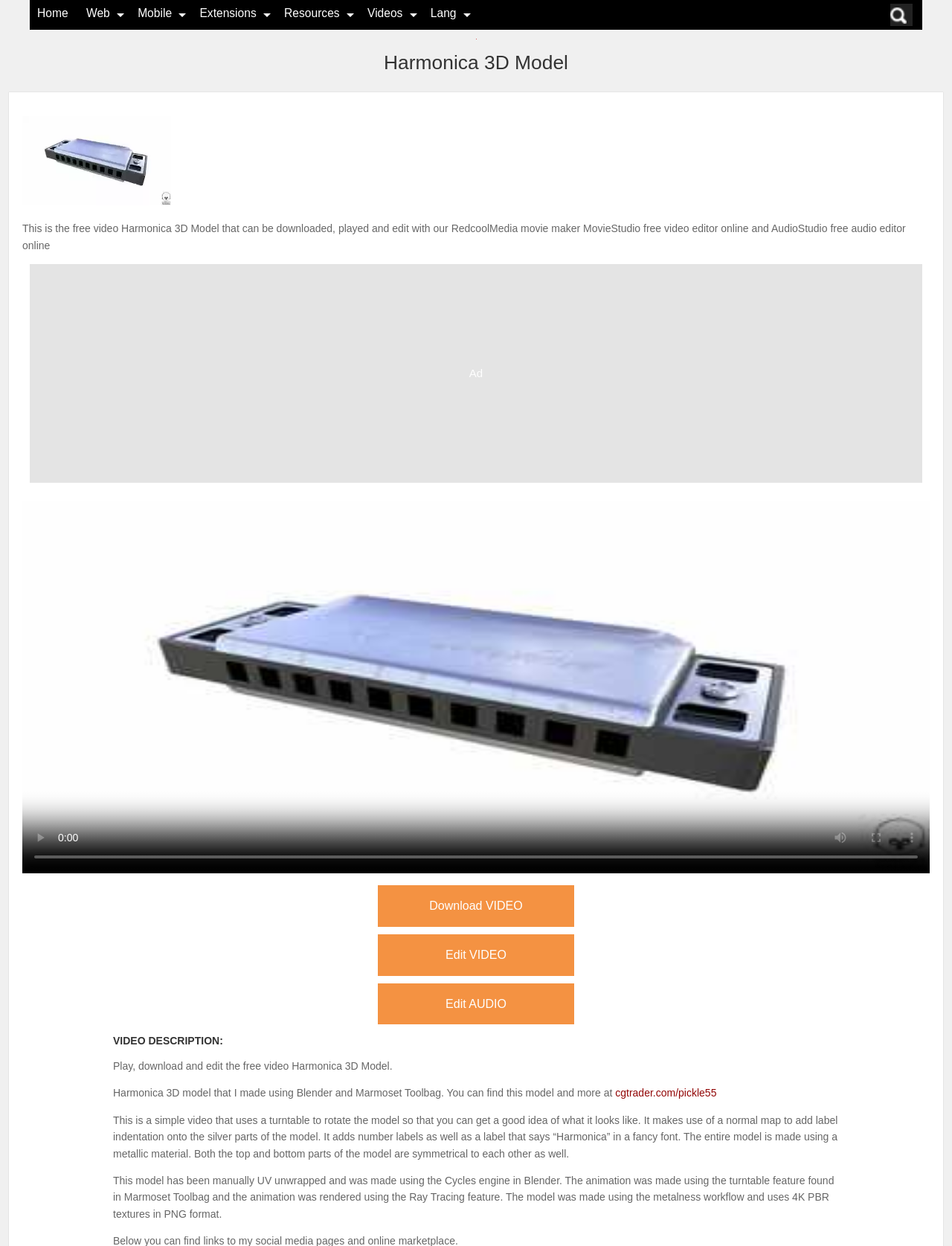What is the website where the model can be found?
Carefully analyze the image and provide a detailed answer to the question.

The website where the model can be found can be inferred from the link element on the webpage. It says 'cgtrader.com/pickle55', which suggests that the model can be found on the cgtrader.com website.